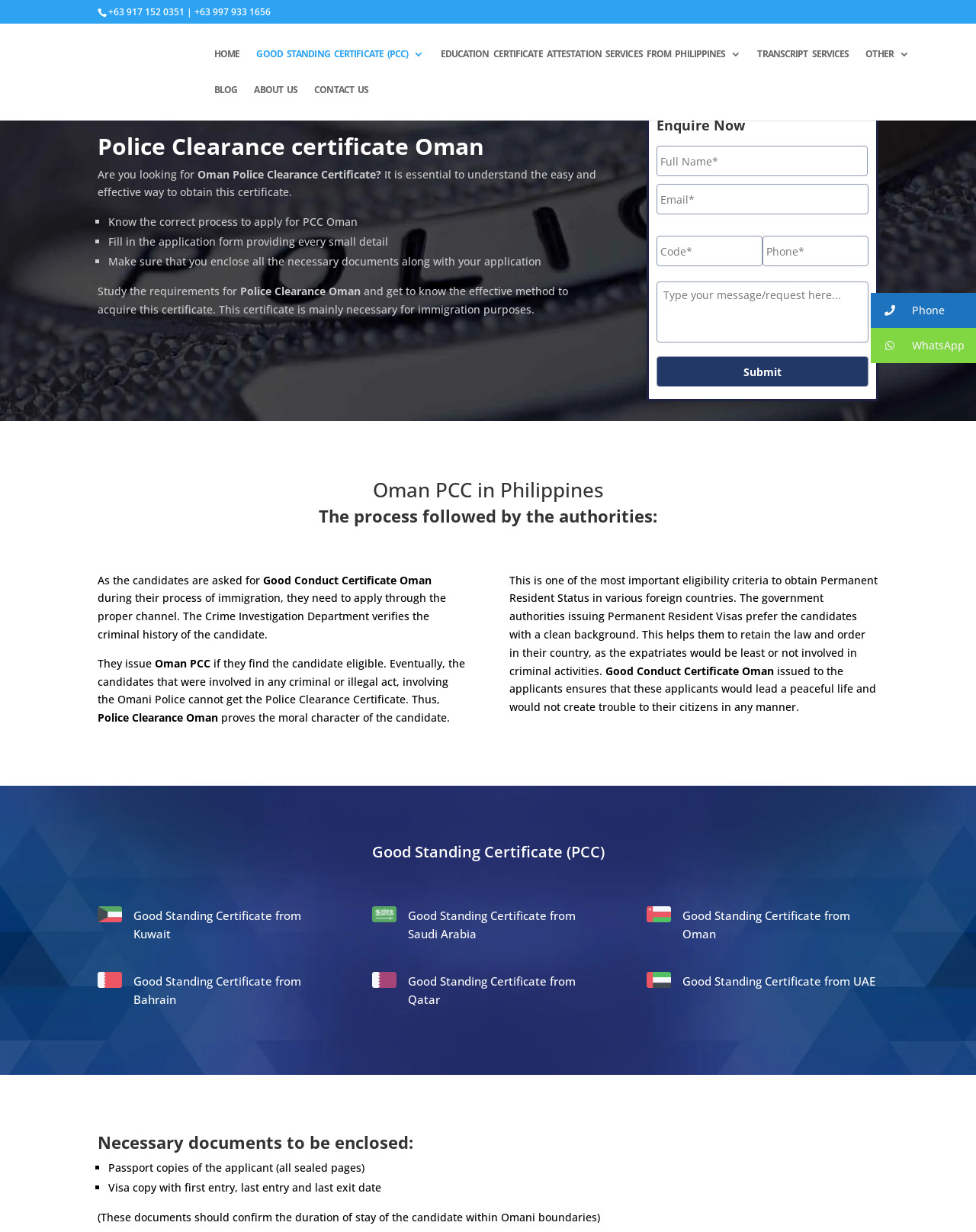Illustrate the webpage thoroughly, mentioning all important details.

The webpage is about Helpline Group, a service that assists individuals in obtaining a Police Clearance Certificate (PCC) from Oman, specifically for those in the Philippines. 

At the top of the page, there is a phone number and two links to navigate to other sections of the website: "HOME" and several other options like "GOOD STANDING CERTIFICATE (PCC)", "EDUCATION CERTIFICATE ATTESTATION SERVICES FROM PHILIPPINES", "TRANSCRIPT SERVICES", "OTHER", "BLOG", "ABOUT US", and "CONTACT US". 

Below the navigation links, there is a heading "Police Clearance certificate Oman" followed by a brief introduction to the importance of obtaining a PCC for immigration purposes. 

The page then outlines the process of applying for a PCC, including knowing the correct process, filling in the application form, and enclosing necessary documents. 

Further down, there is a section explaining the process followed by the authorities in Oman, including the verification of the candidate's criminal history and the issuance of a PCC if the candidate is eligible. 

The page also provides information on the importance of a PCC in obtaining Permanent Resident Status in foreign countries and how it proves the moral character of the candidate. 

Additionally, there are several sections that provide links to other services offered by Helpline Group, including Good Standing Certificates from various countries such as Kuwait, Bahrain, Saudi Arabia, Qatar, Oman, and UAE. 

Towards the bottom of the page, there is a section outlining the necessary documents to be enclosed when applying for a PCC, including passport copies and visa copies. 

Finally, there is a call-to-action section with a heading "Enquire Now" and a form to fill in with personal details, followed by a "Submit" button.